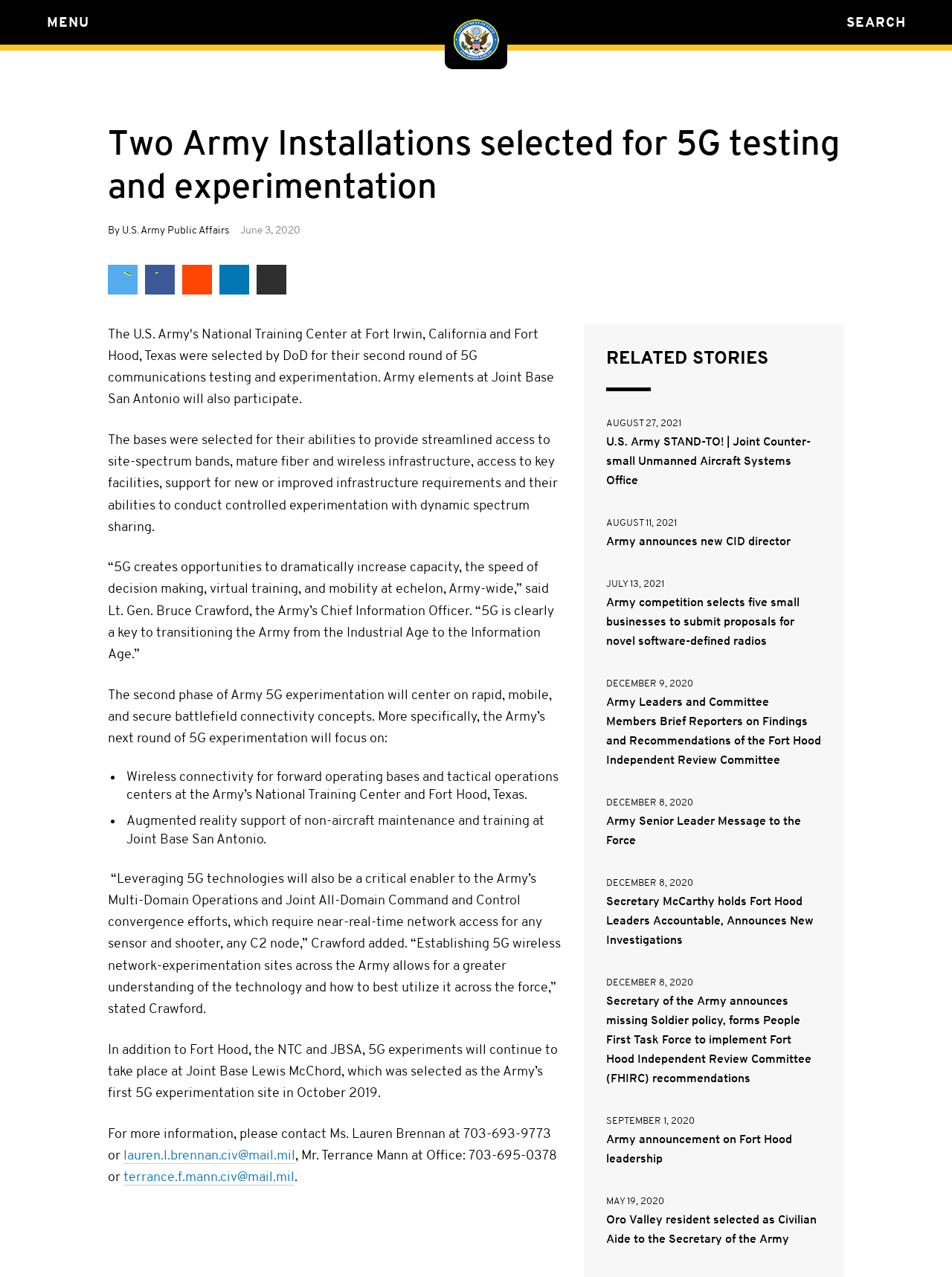Please find the bounding box coordinates for the clickable element needed to perform this instruction: "Share on Twitter".

[0.113, 0.209, 0.145, 0.232]